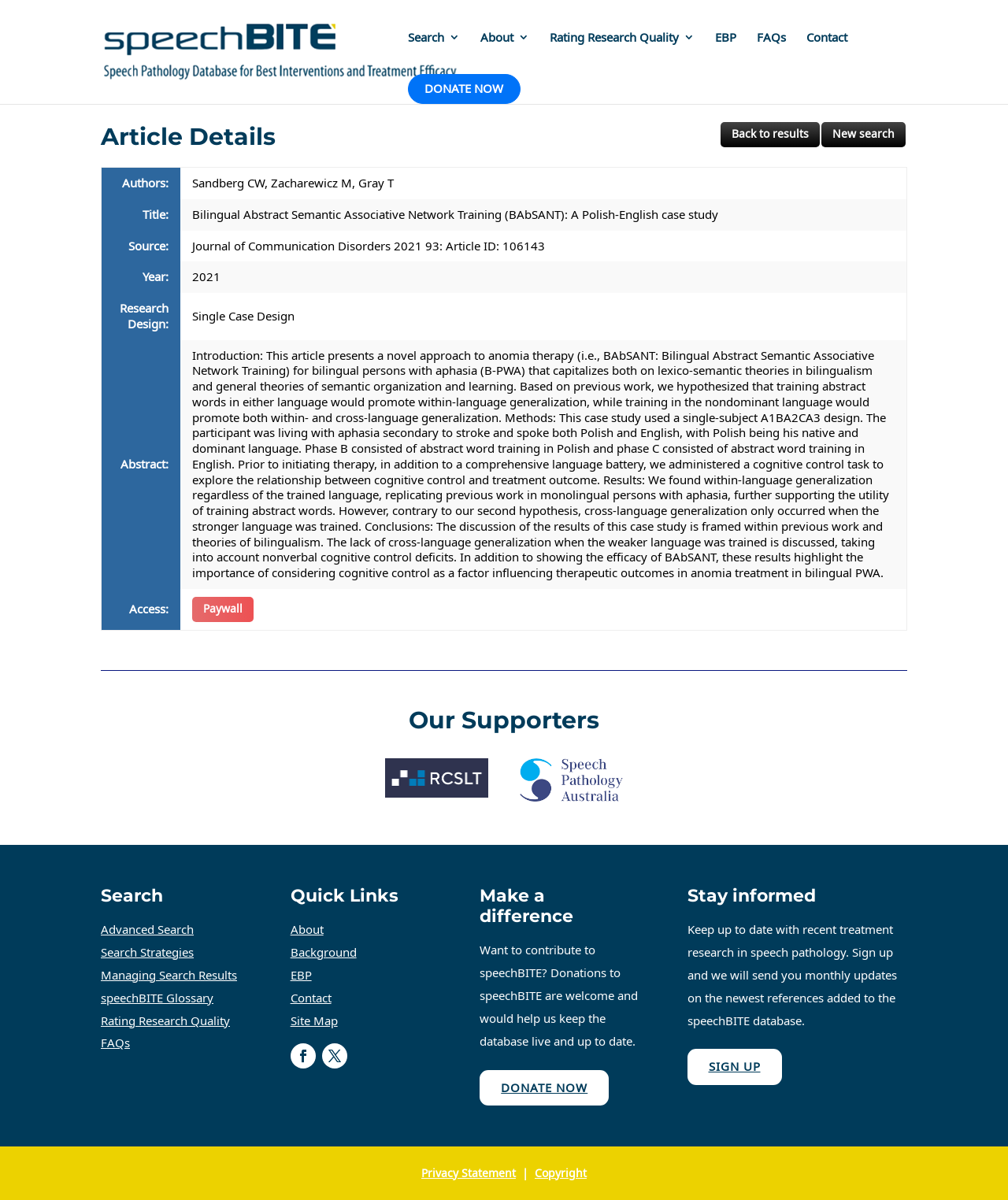Determine the bounding box coordinates of the clickable region to follow the instruction: "Click on the 'Search 3' link".

[0.405, 0.026, 0.456, 0.062]